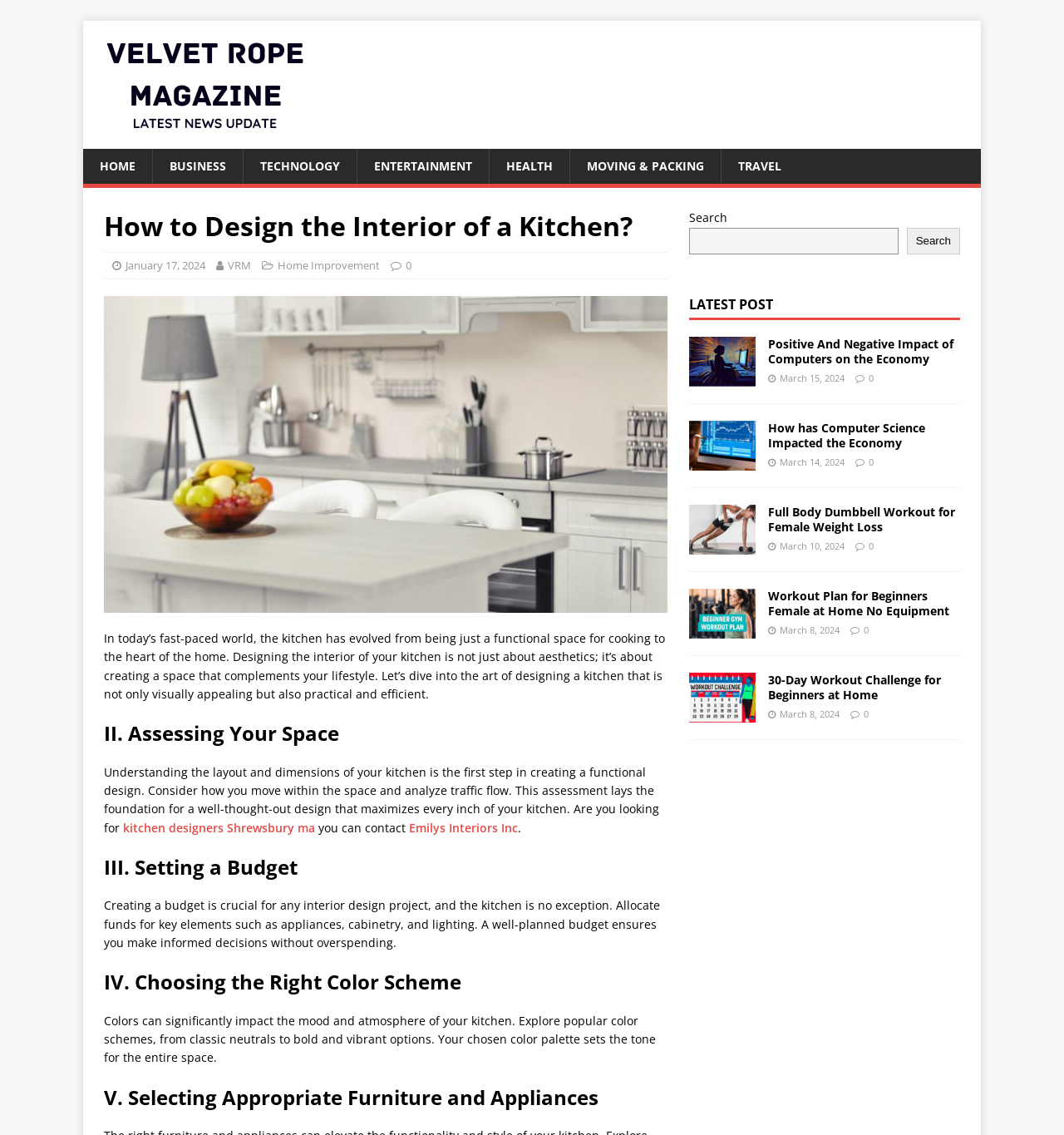Please specify the bounding box coordinates for the clickable region that will help you carry out the instruction: "Search for something".

[0.647, 0.201, 0.844, 0.224]